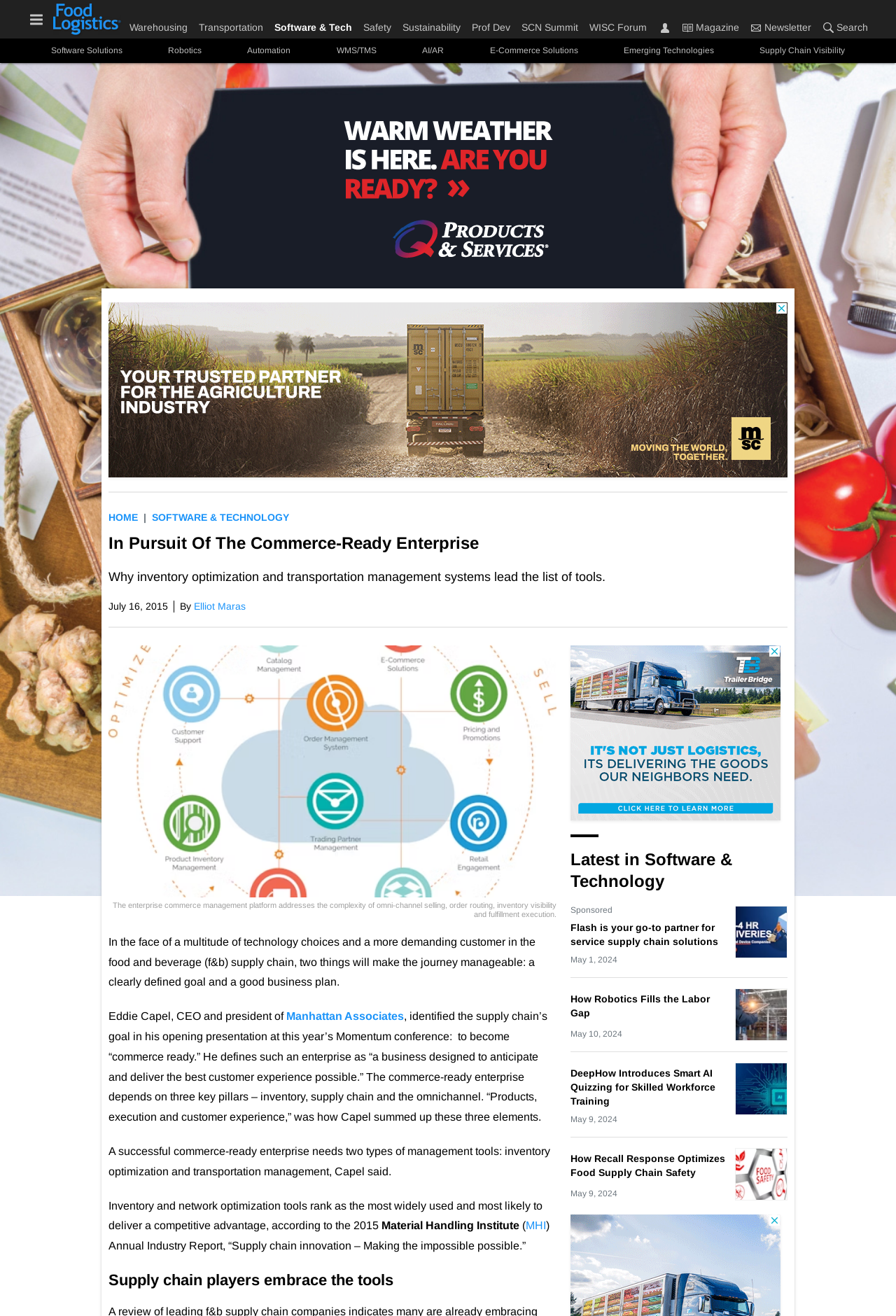Please locate the bounding box coordinates of the region I need to click to follow this instruction: "Learn more about Manhattan Associates".

[0.32, 0.768, 0.451, 0.777]